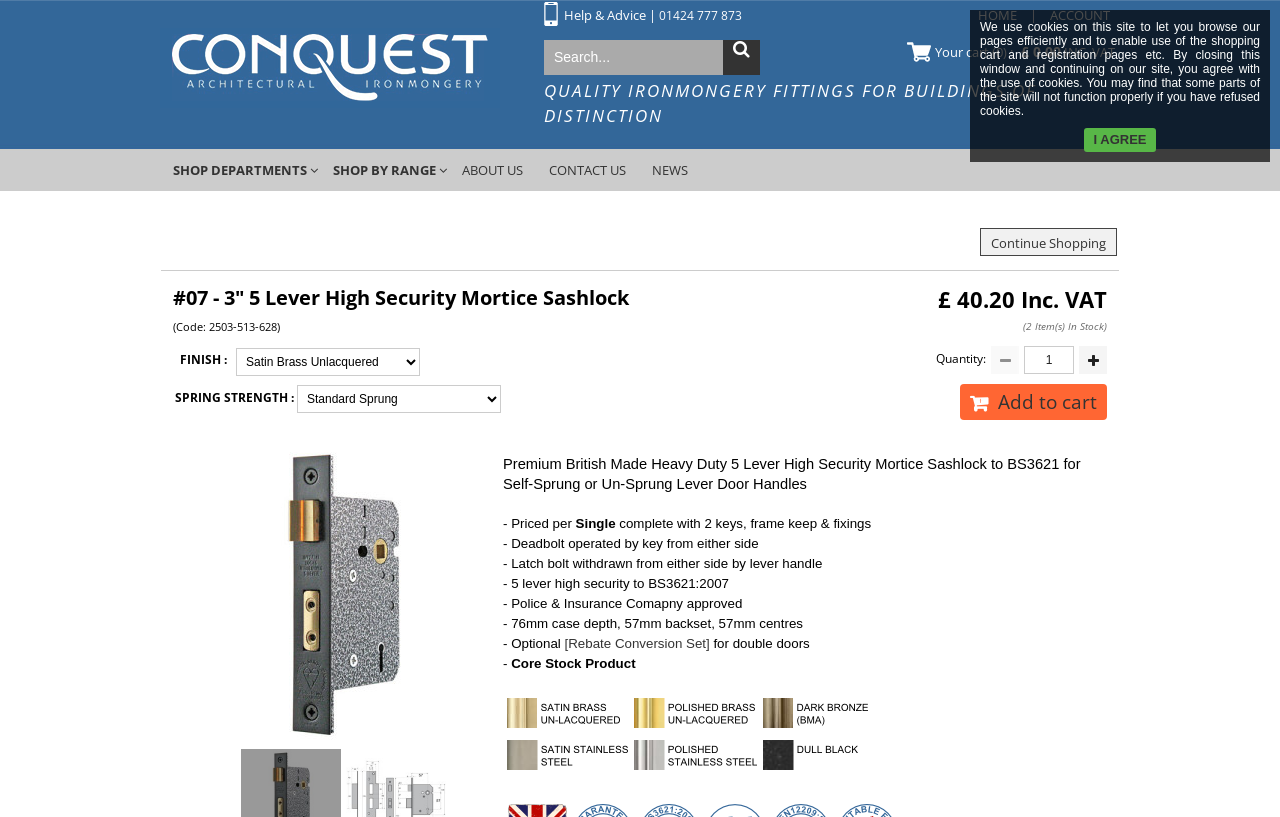Using the description: "[Rebate Conversion Set]", identify the bounding box of the corresponding UI element in the screenshot.

[0.441, 0.778, 0.554, 0.797]